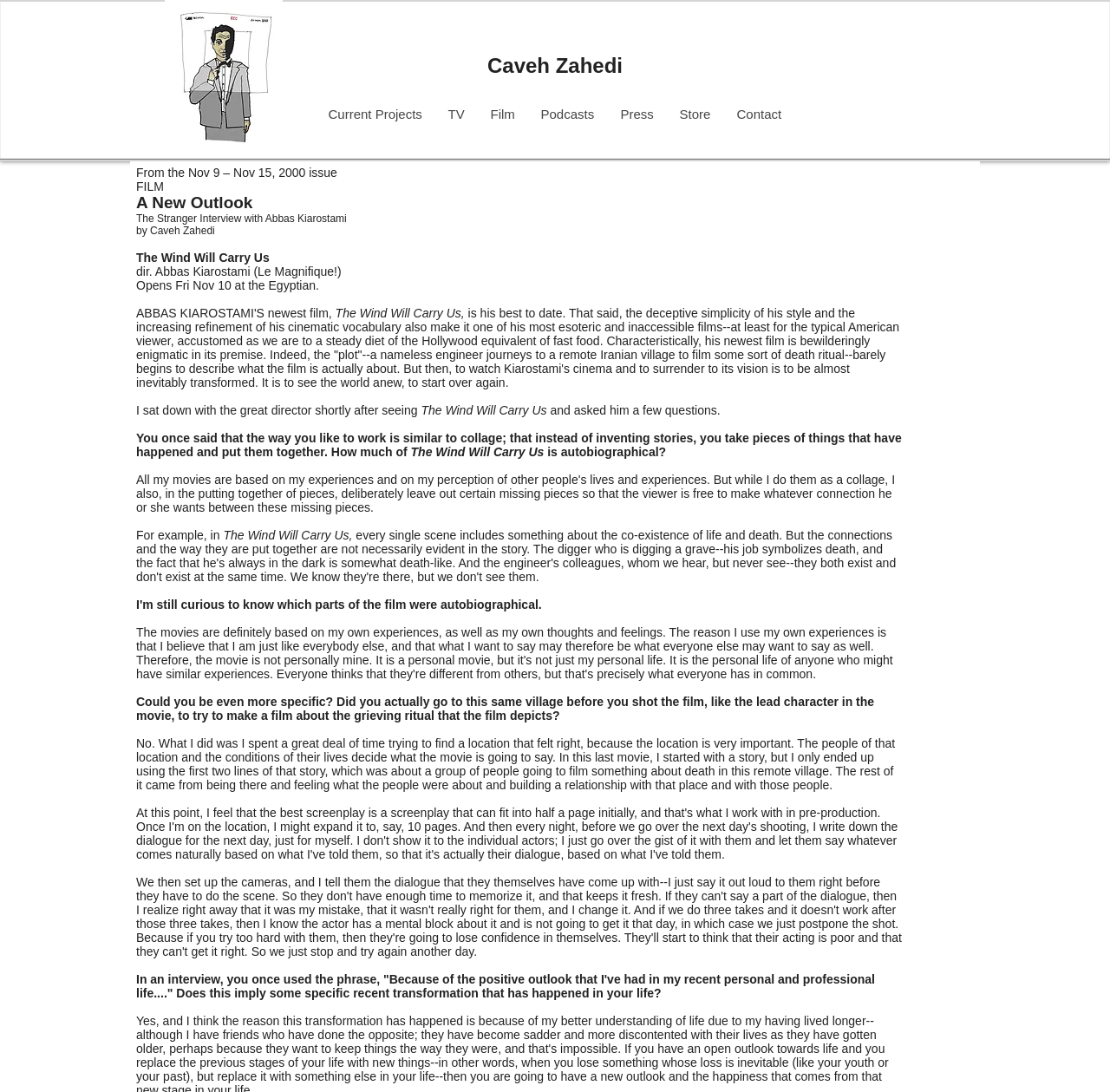Please find the bounding box for the following UI element description. Provide the coordinates in (top-left x, top-left y, bottom-right x, bottom-right y) format, with values between 0 and 1: TV

[0.392, 0.076, 0.43, 0.133]